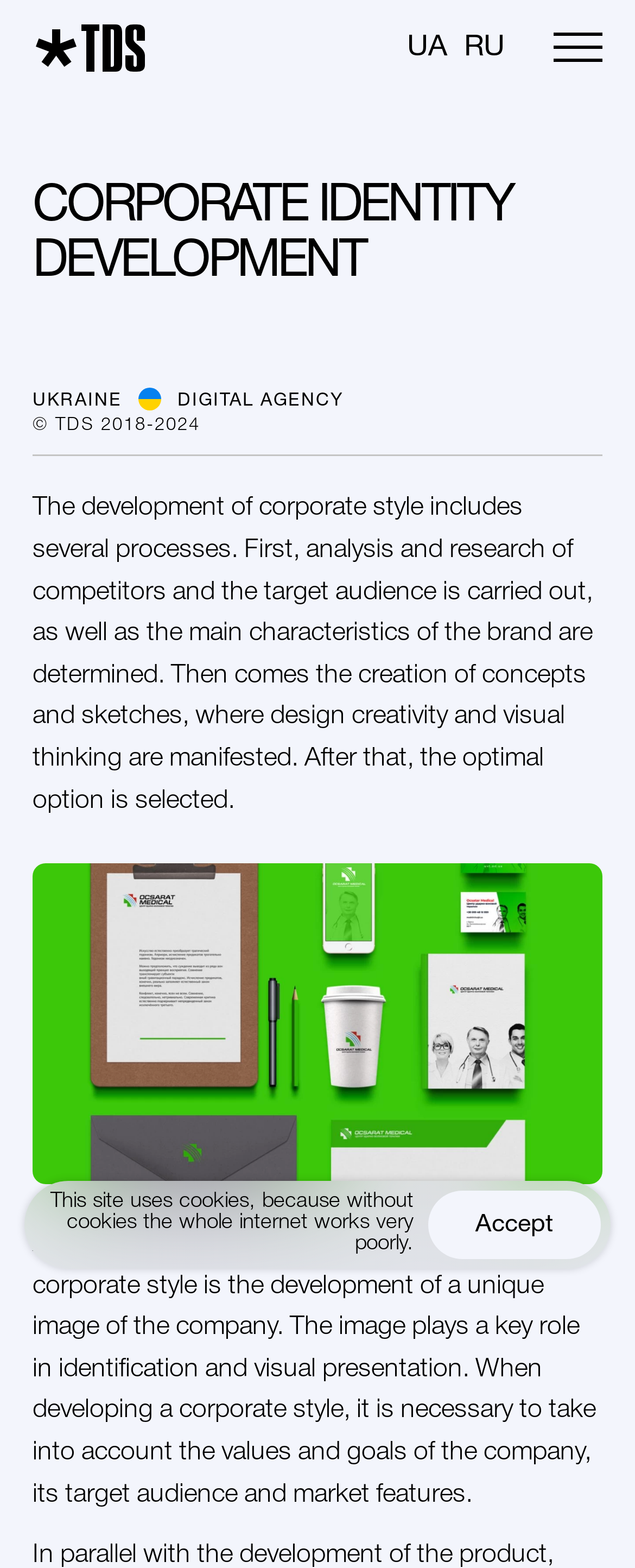Please find and generate the text of the main heading on the webpage.

CORPORATE IDENTITY DEVELOPMENT